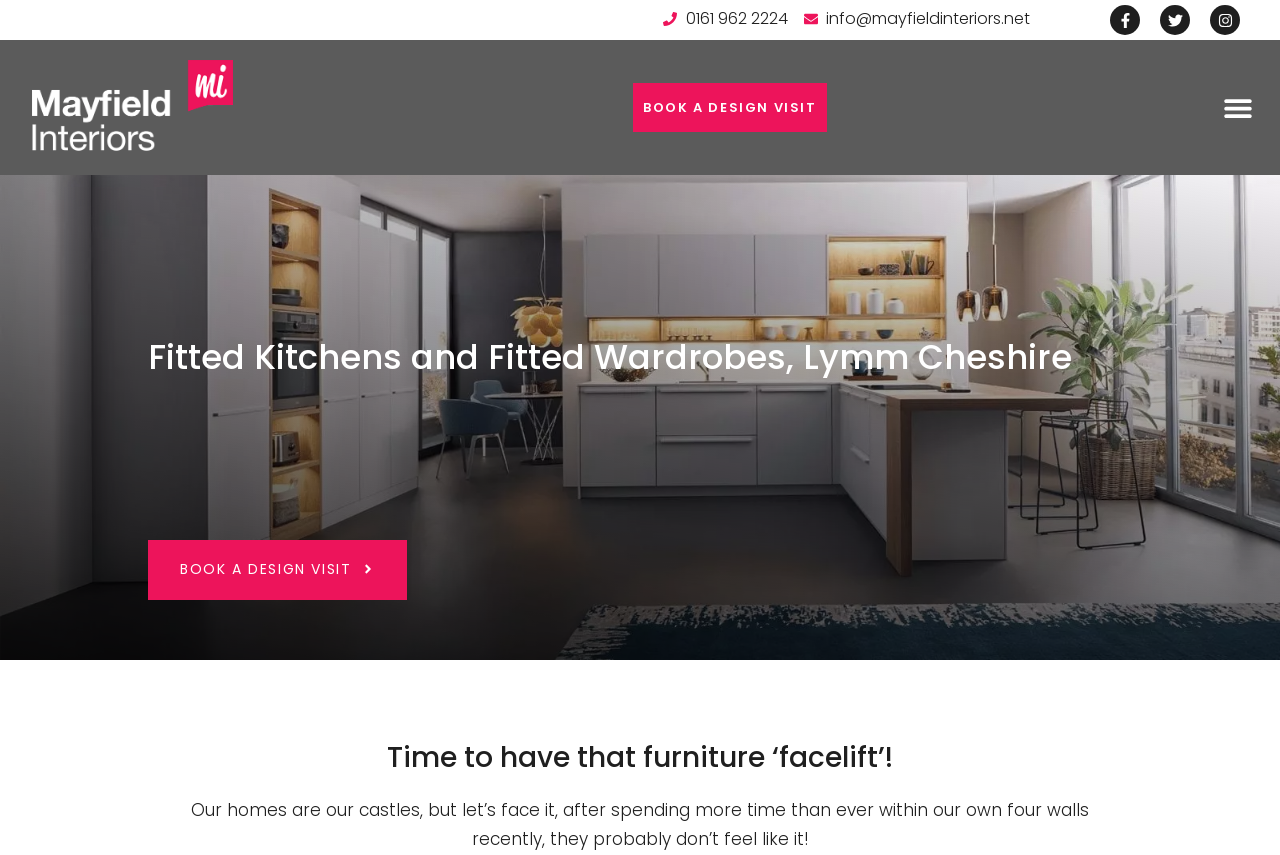Please specify the bounding box coordinates of the clickable section necessary to execute the following command: "Visit Facebook page".

[0.867, 0.006, 0.891, 0.041]